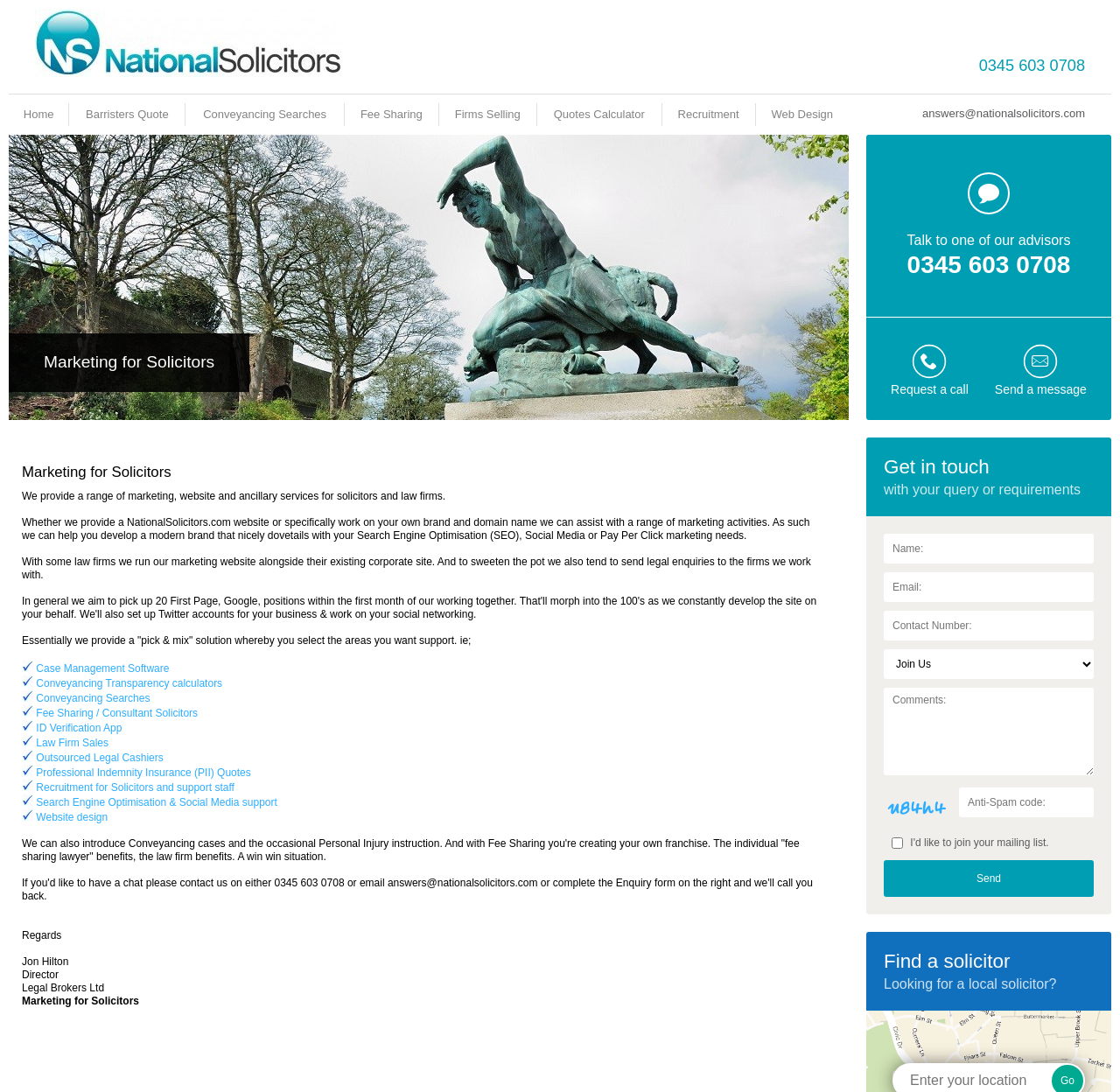Determine the coordinates of the bounding box for the clickable area needed to execute this instruction: "Click the 'Home' link".

[0.021, 0.099, 0.048, 0.111]